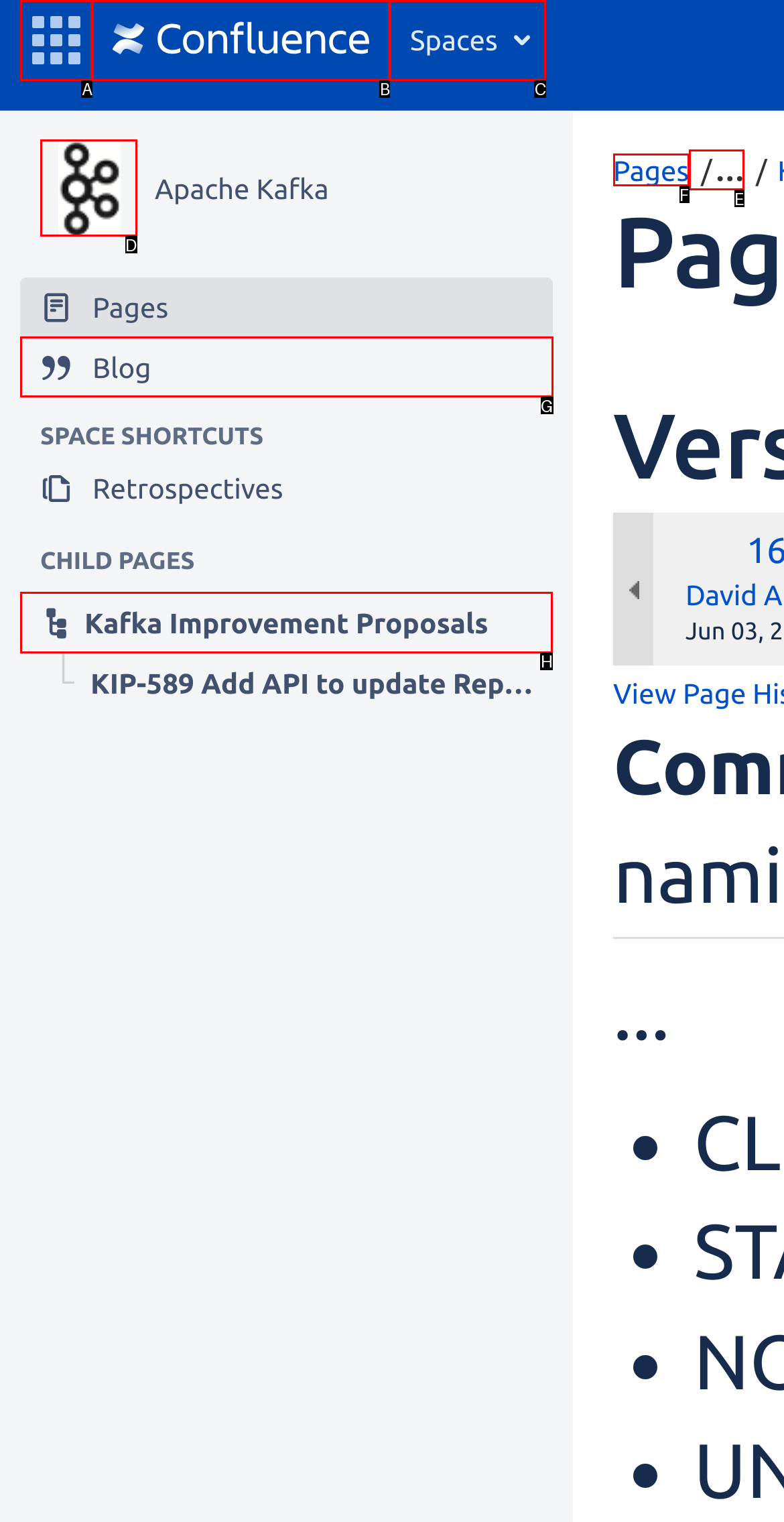To achieve the task: Go to Kafka Improvement Proposals, which HTML element do you need to click?
Respond with the letter of the correct option from the given choices.

H